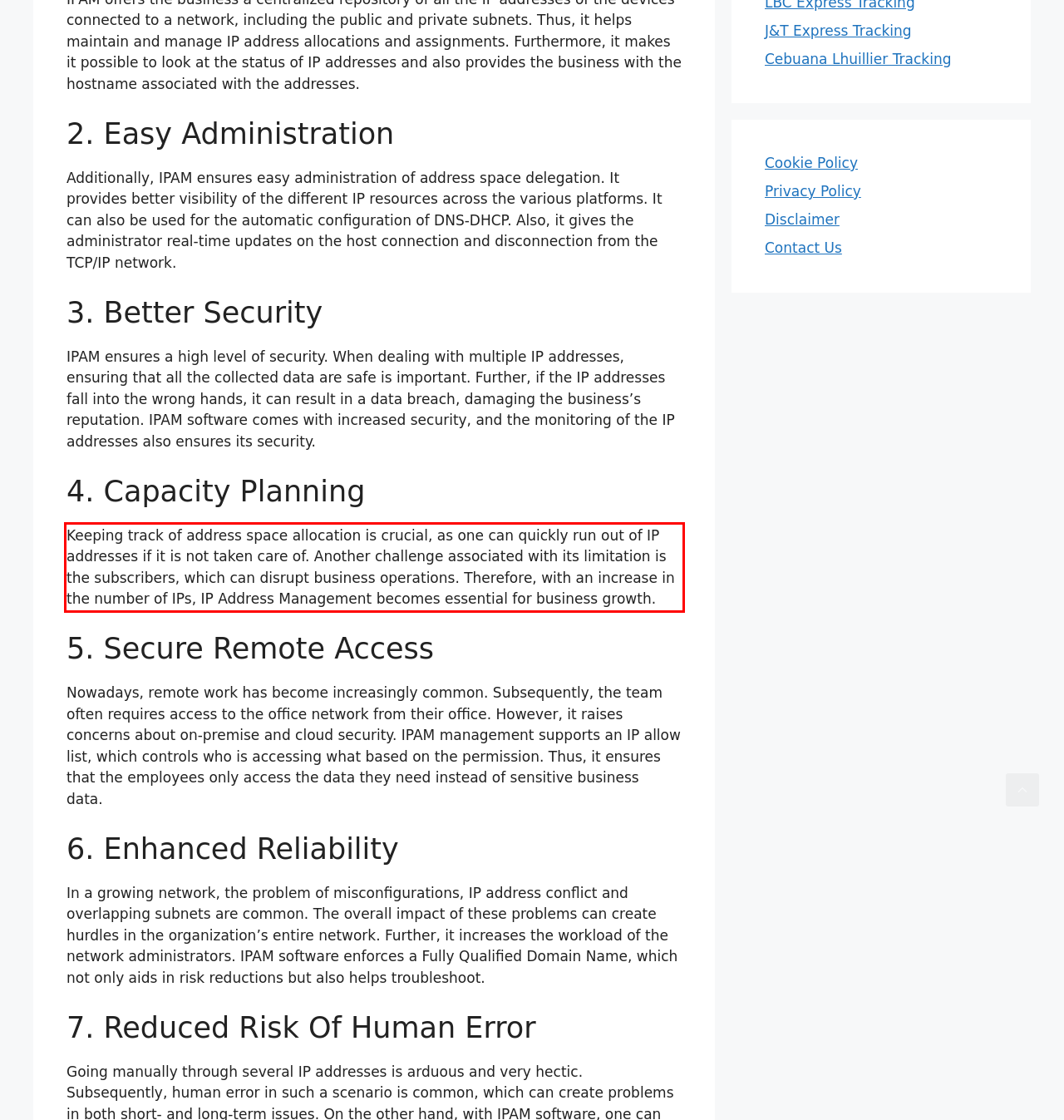You have a screenshot of a webpage with a red bounding box. Use OCR to generate the text contained within this red rectangle.

Keeping track of address space allocation is crucial, as one can quickly run out of IP addresses if it is not taken care of. Another challenge associated with its limitation is the subscribers, which can disrupt business operations. Therefore, with an increase in the number of IPs, IP Address Management becomes essential for business growth.